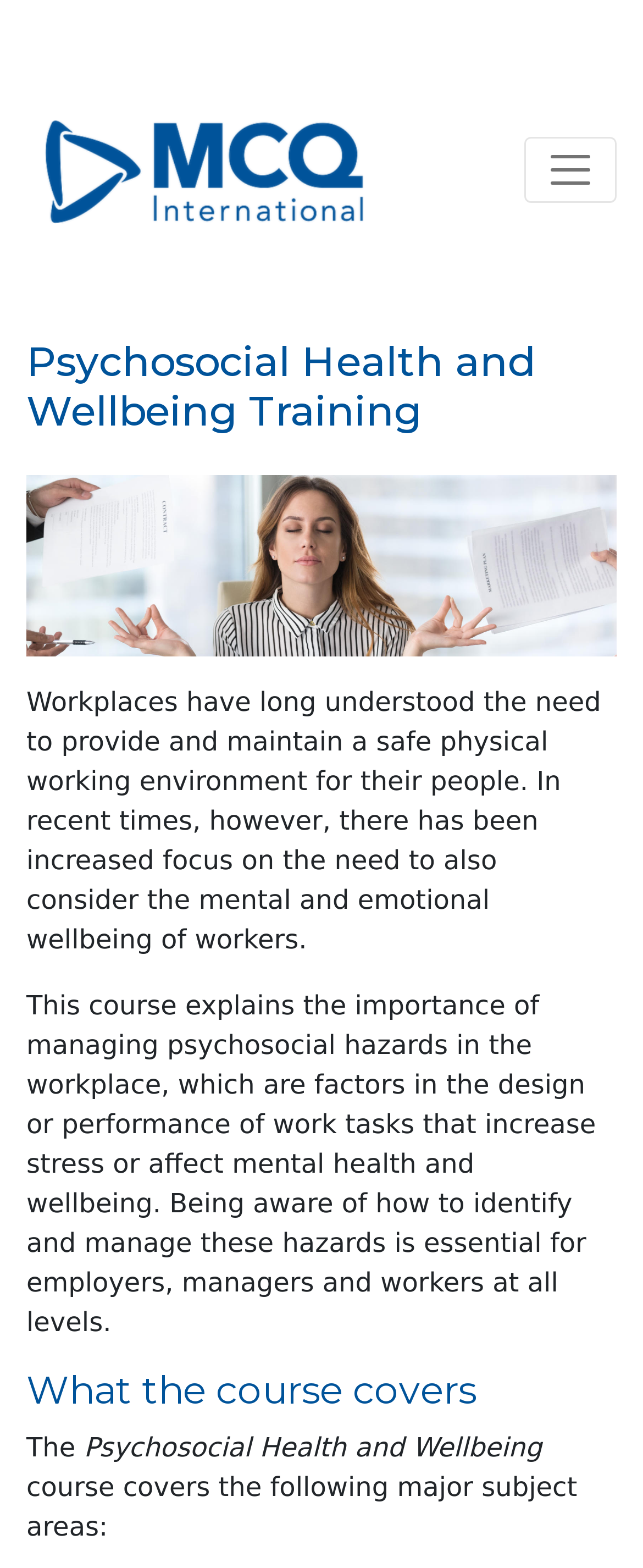Please provide the bounding box coordinates for the UI element as described: "alt="MCQ International logo"". The coordinates must be four floats between 0 and 1, represented as [left, top, right, bottom].

[0.041, 0.067, 0.595, 0.093]